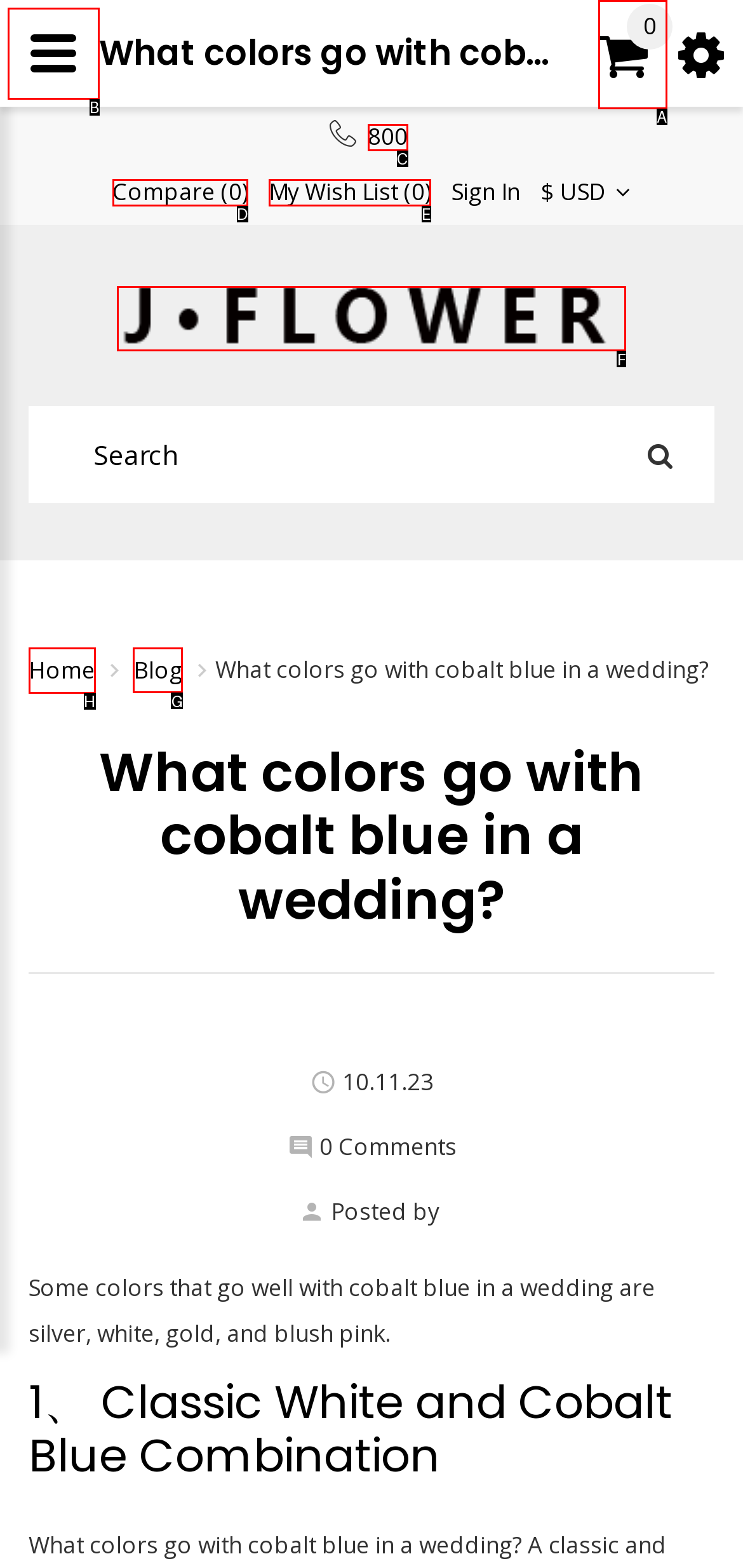Determine the letter of the UI element that will complete the task: View blog
Reply with the corresponding letter.

G